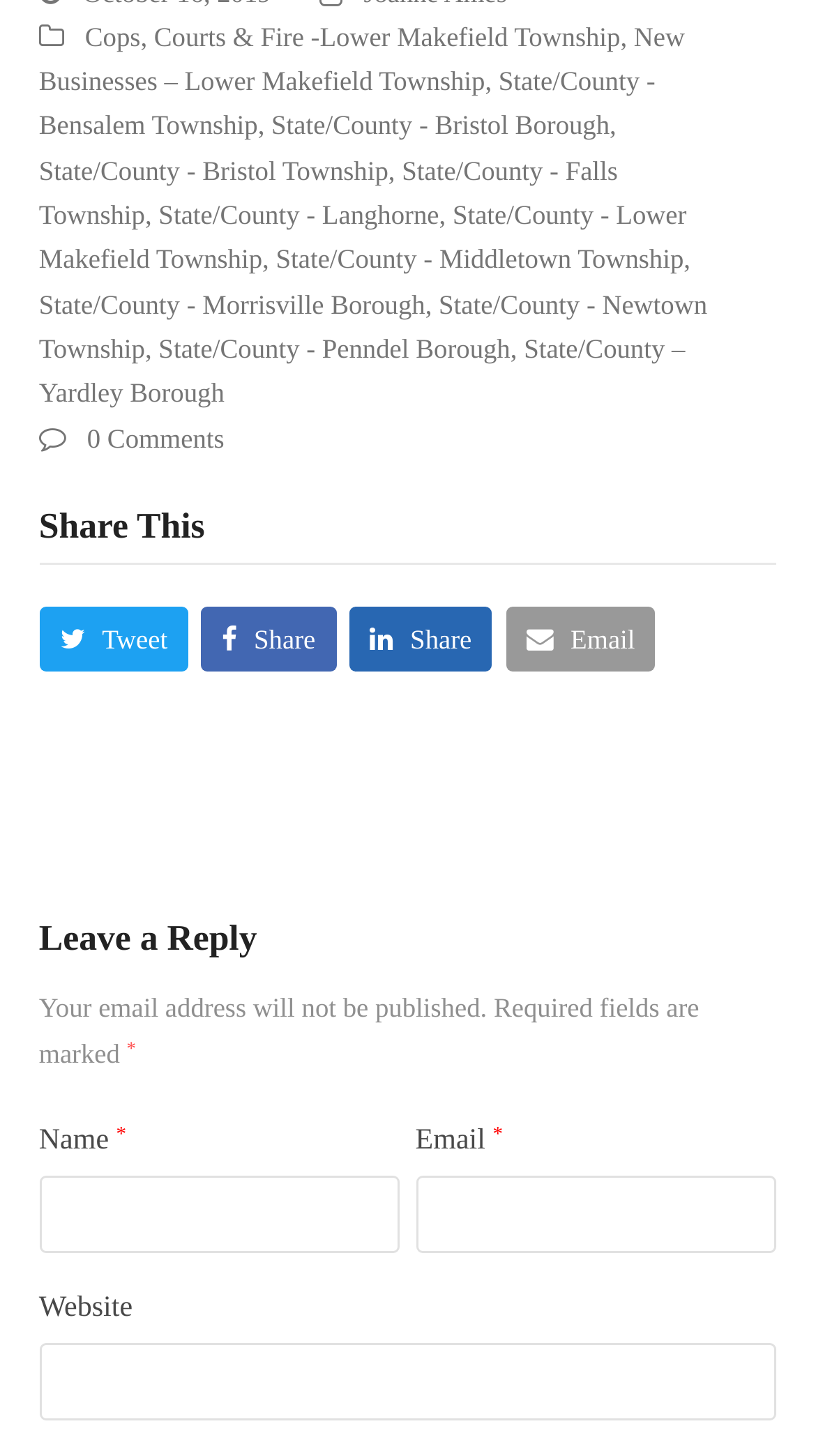Identify the bounding box coordinates of the HTML element based on this description: "parent_node: Name * name="author"".

[0.048, 0.808, 0.491, 0.861]